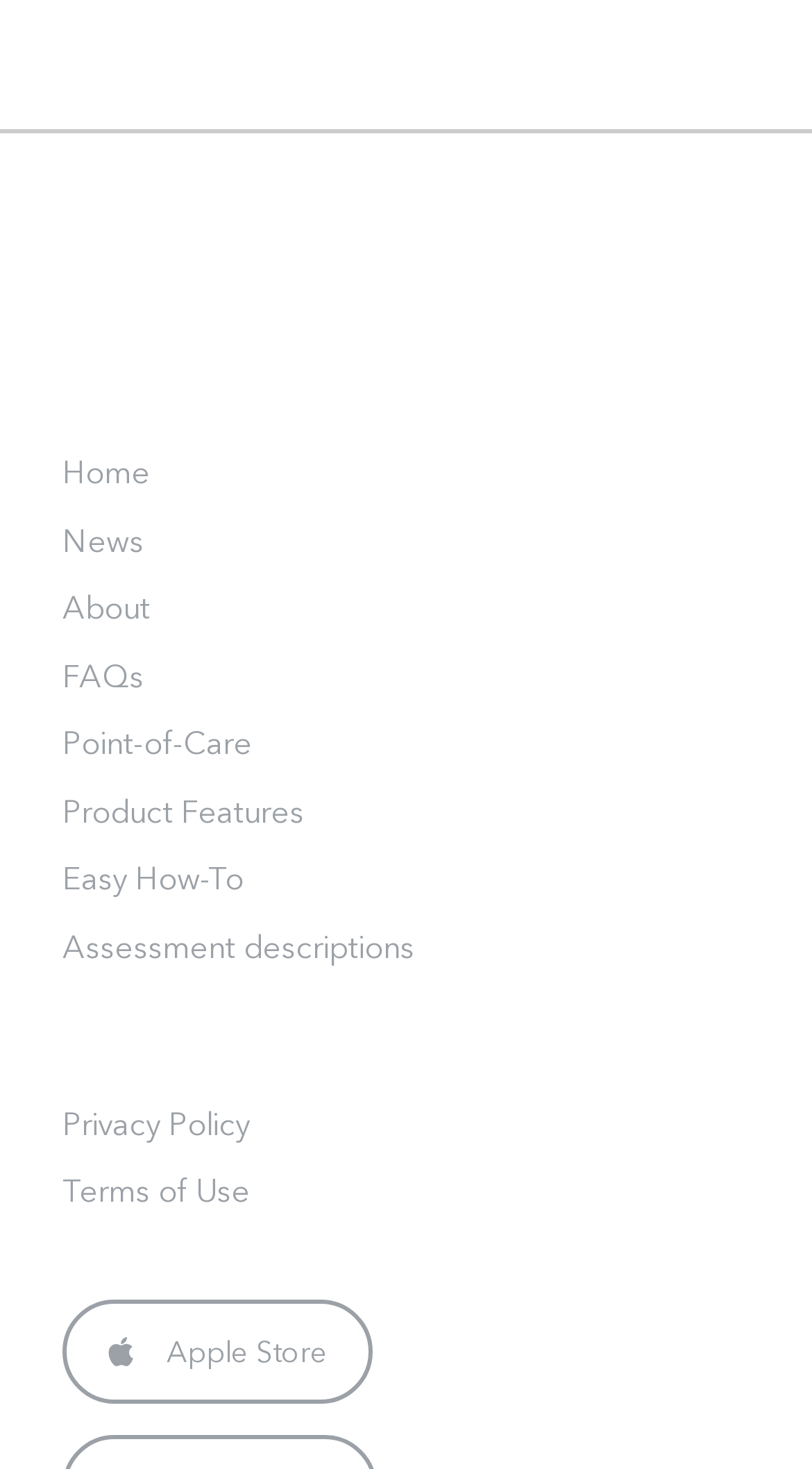Provide the bounding box coordinates of the section that needs to be clicked to accomplish the following instruction: "Visit Osiris."

None